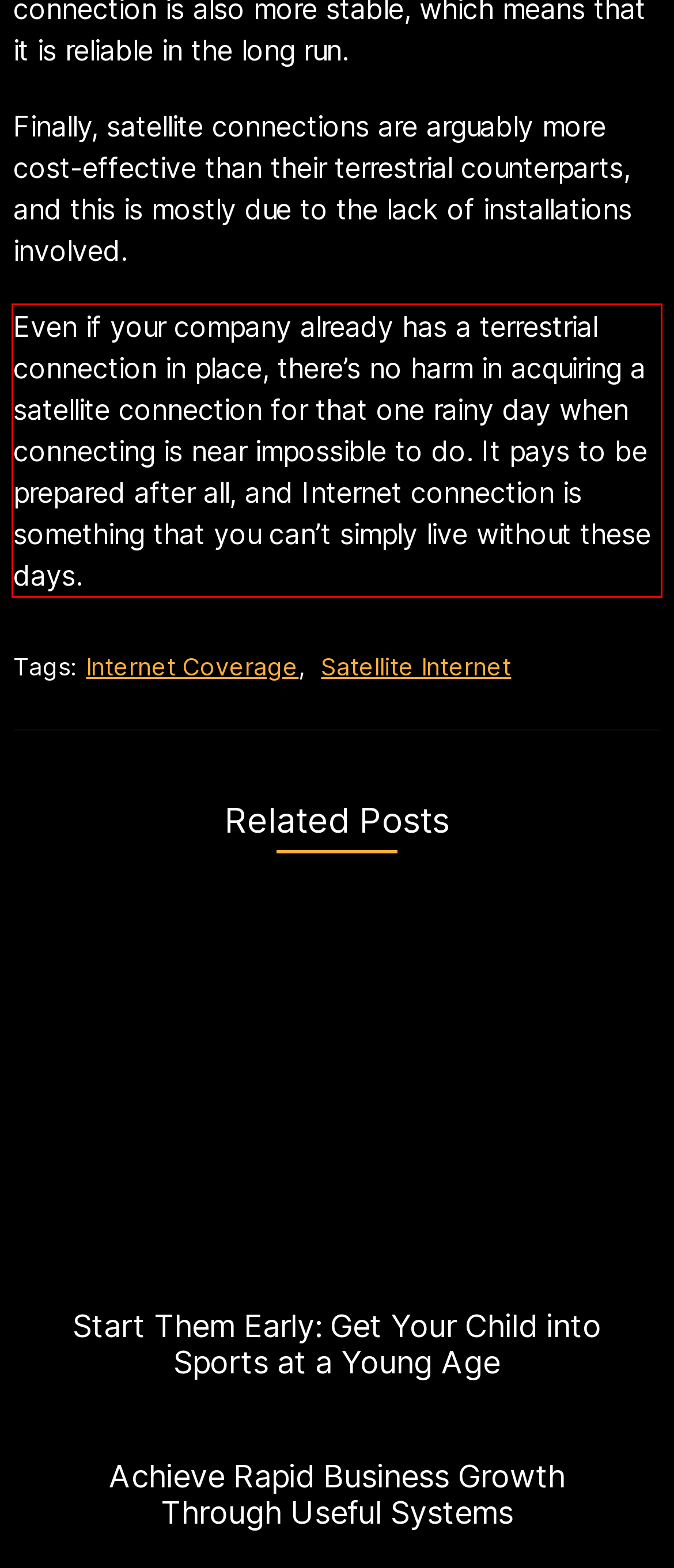Using the provided webpage screenshot, identify and read the text within the red rectangle bounding box.

Even if your company already has a terrestrial connection in place, there’s no harm in acquiring a satellite connection for that one rainy day when connecting is near impossible to do. It pays to be prepared after all, and Internet connection is something that you can’t simply live without these days.